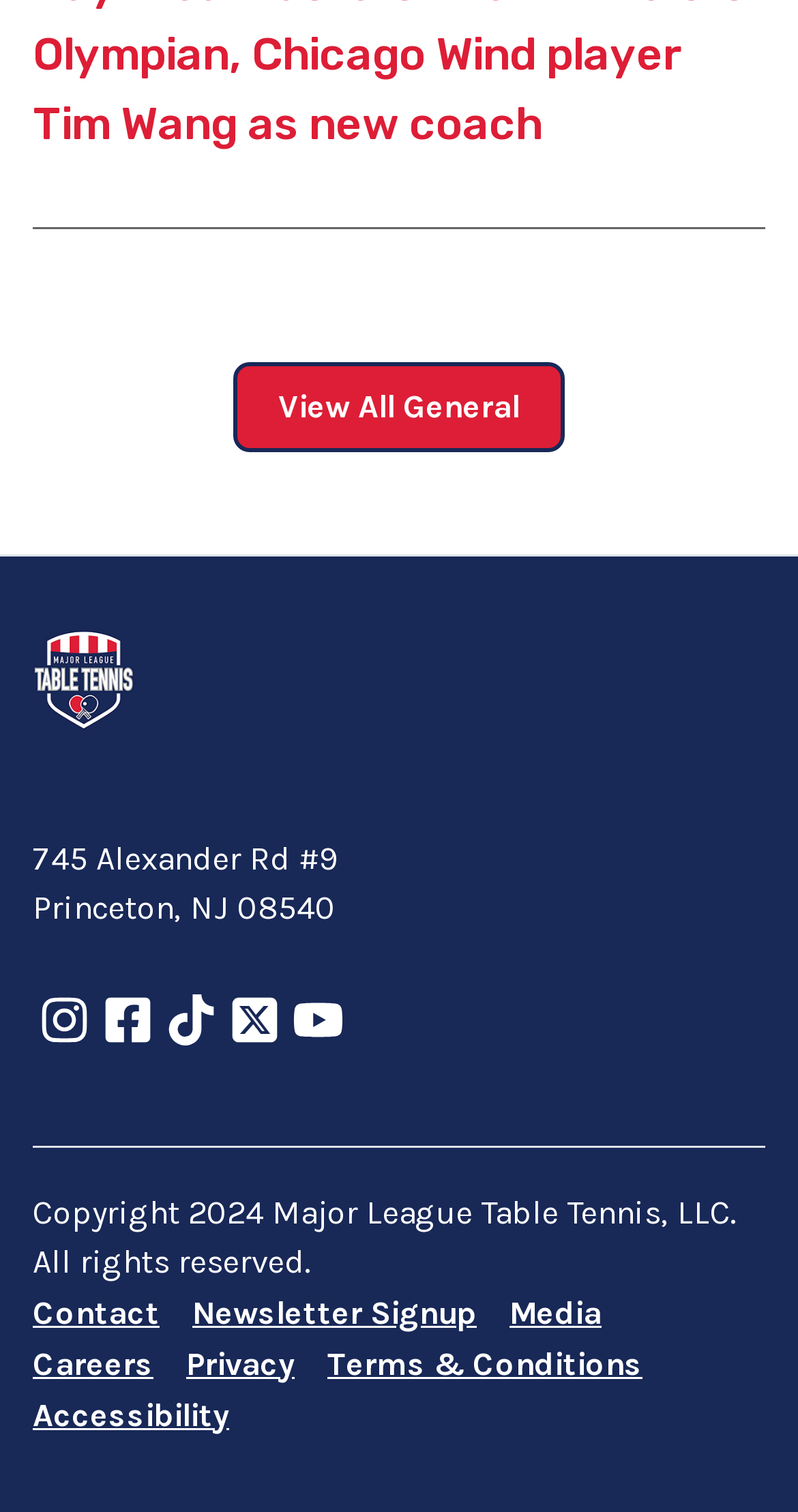Please give the bounding box coordinates of the area that should be clicked to fulfill the following instruction: "View terms and conditions". The coordinates should be in the format of four float numbers from 0 to 1, i.e., [left, top, right, bottom].

[0.41, 0.889, 0.805, 0.914]